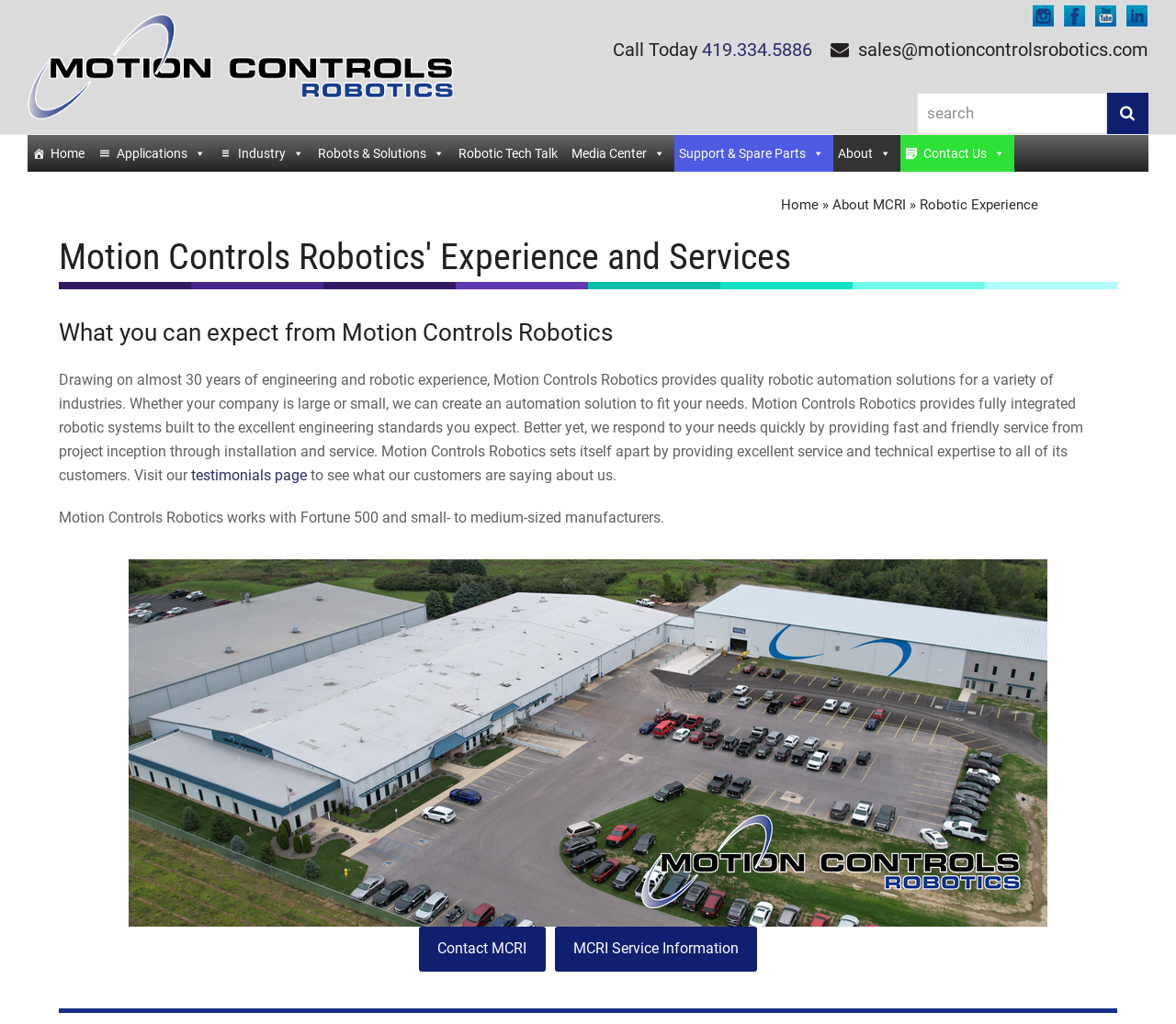Determine the bounding box coordinates of the element that should be clicked to execute the following command: "Search for something".

[0.78, 0.09, 0.941, 0.131]